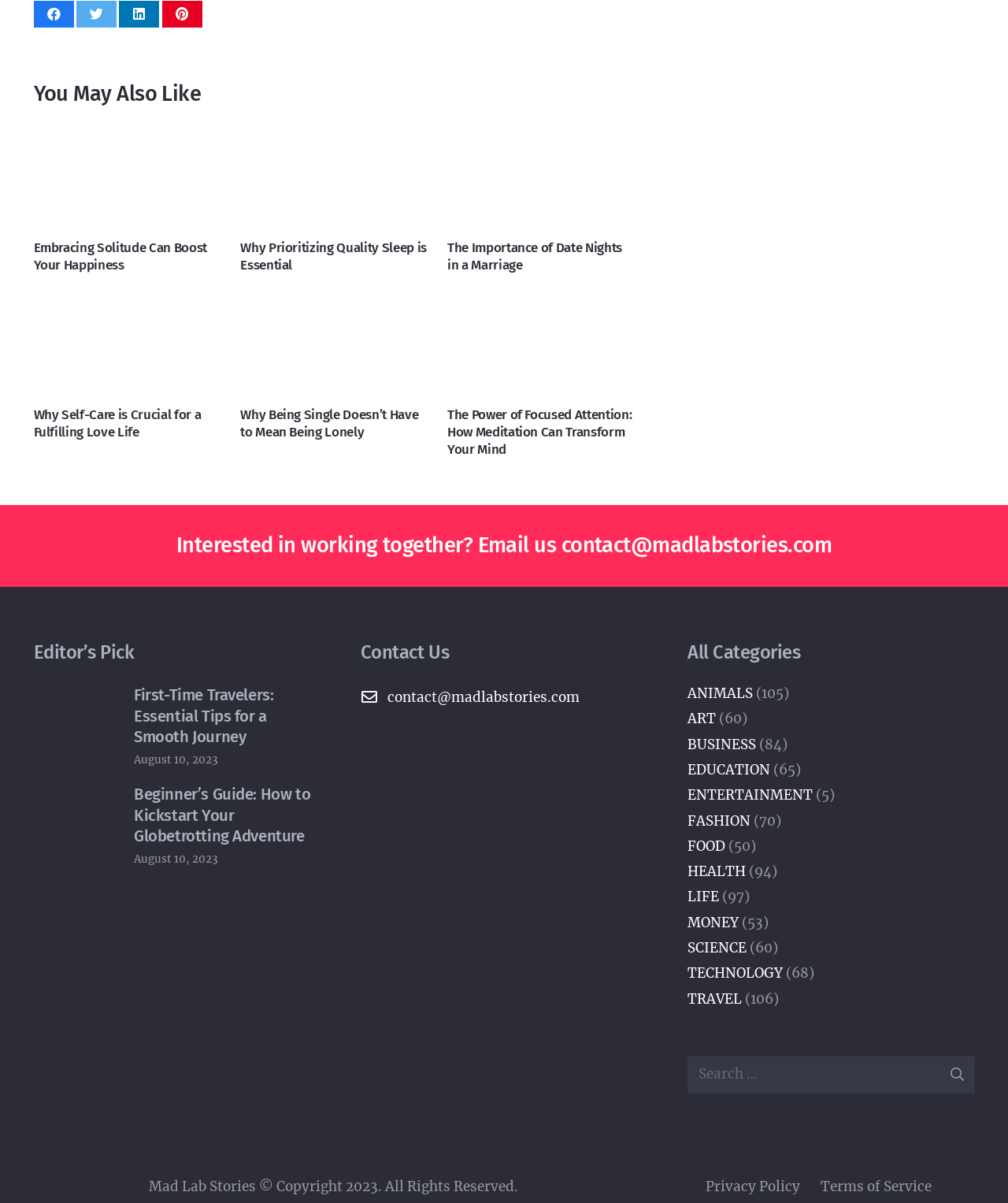Please find the bounding box coordinates of the clickable region needed to complete the following instruction: "View all articles in the HEALTH category". The bounding box coordinates must consist of four float numbers between 0 and 1, i.e., [left, top, right, bottom].

[0.682, 0.717, 0.74, 0.732]